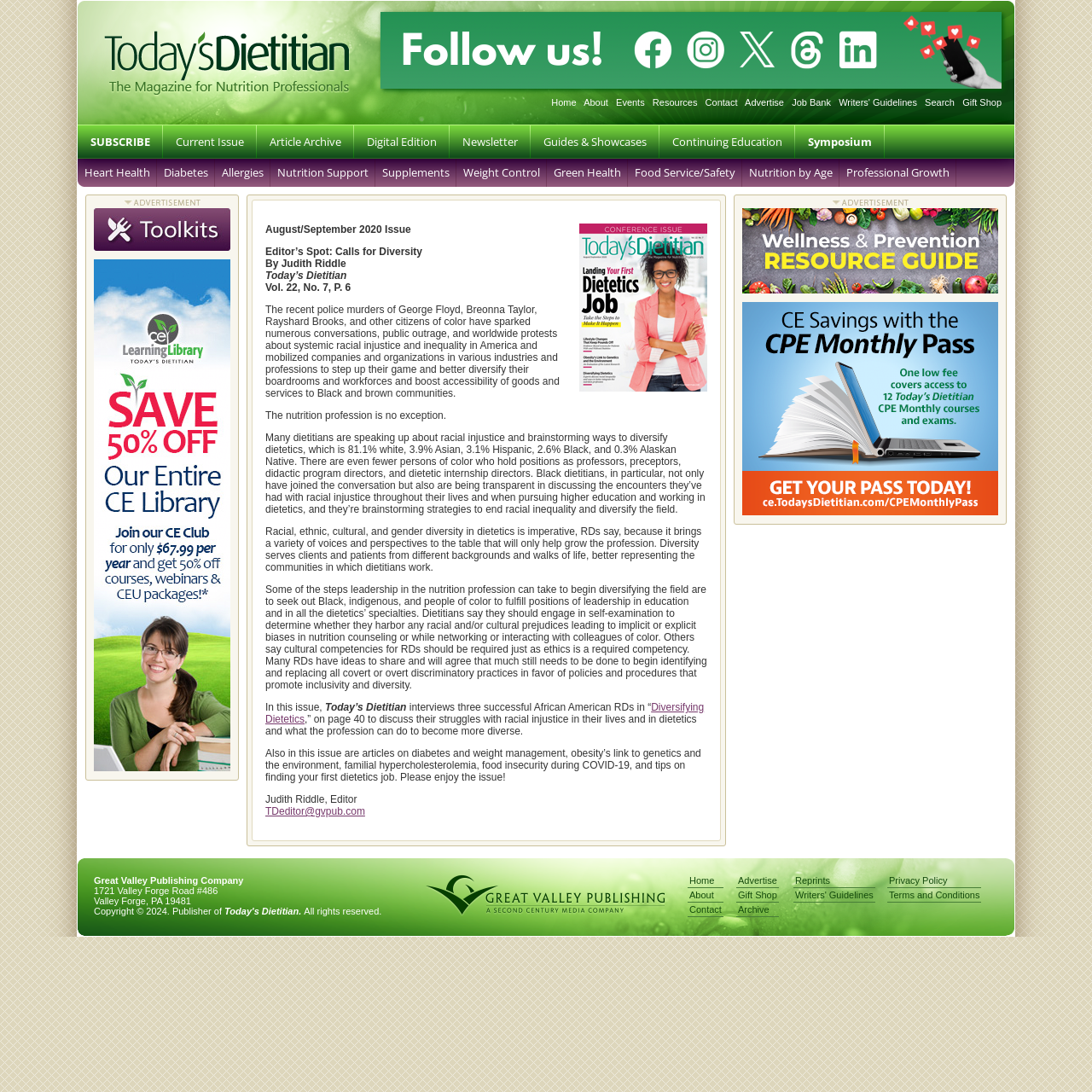Locate the bounding box coordinates of the area you need to click to fulfill this instruction: 'Read the article 'Diversifying Dietetics''. The coordinates must be in the form of four float numbers ranging from 0 to 1: [left, top, right, bottom].

[0.243, 0.642, 0.645, 0.664]